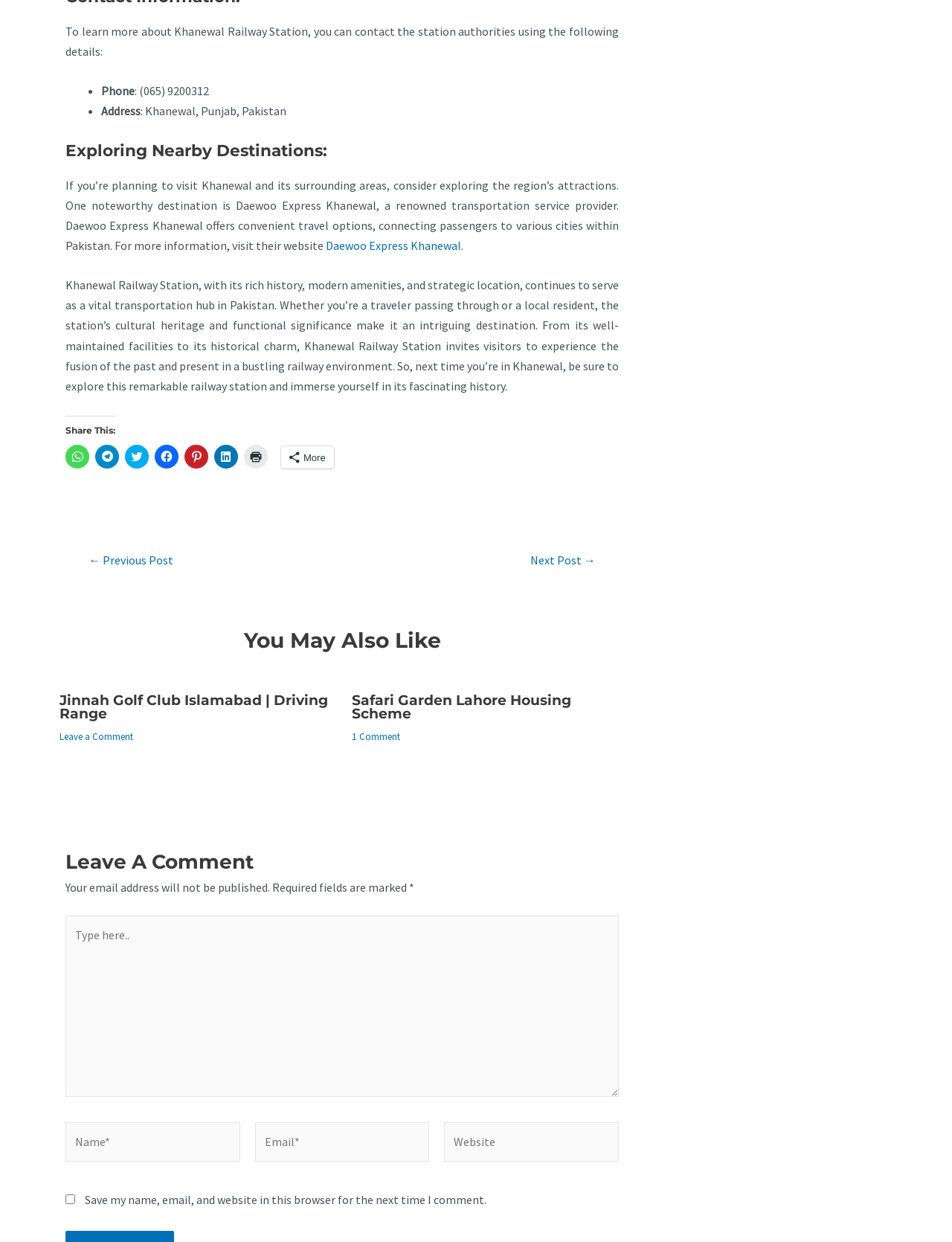Please indicate the bounding box coordinates for the clickable area to complete the following task: "Type a comment". The coordinates should be specified as four float numbers between 0 and 1, i.e., [left, top, right, bottom].

[0.069, 0.737, 0.65, 0.883]